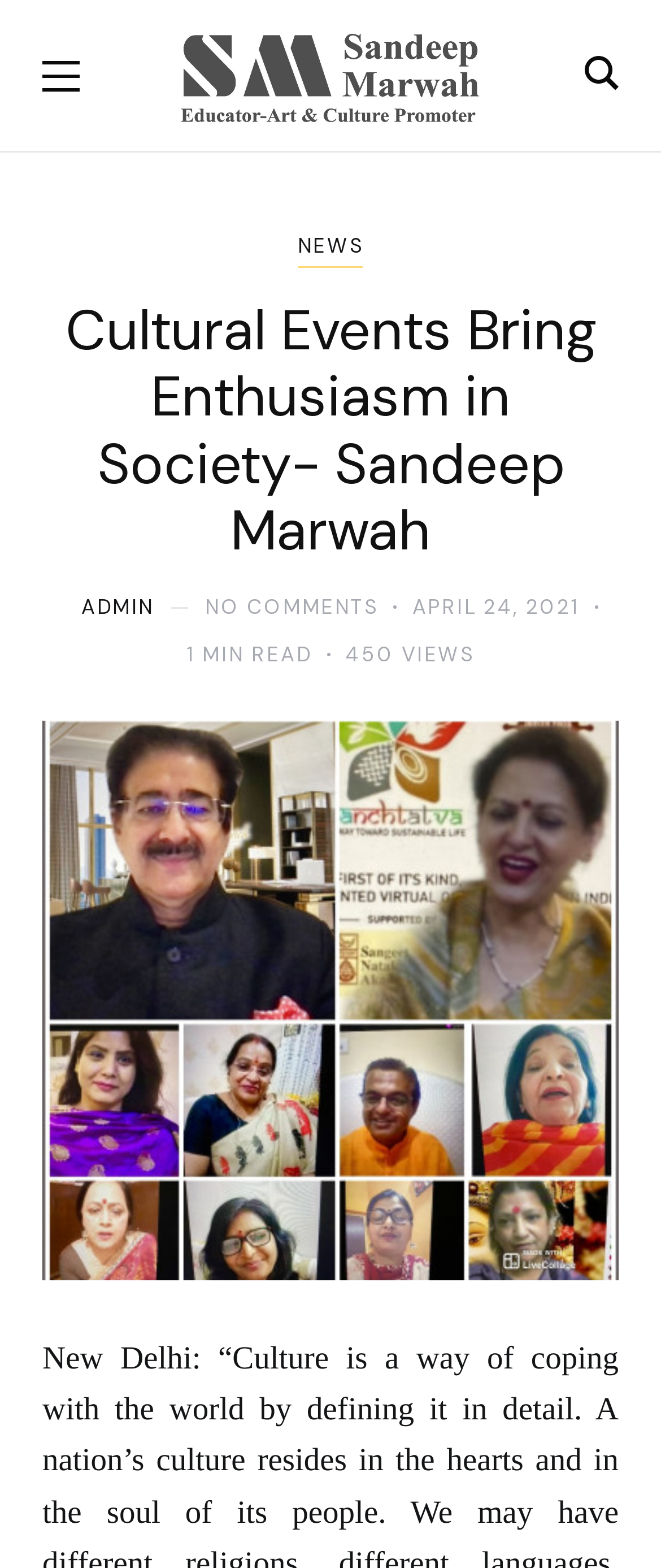Based on the provided description, "News", find the bounding box of the corresponding UI element in the screenshot.

[0.45, 0.147, 0.55, 0.171]